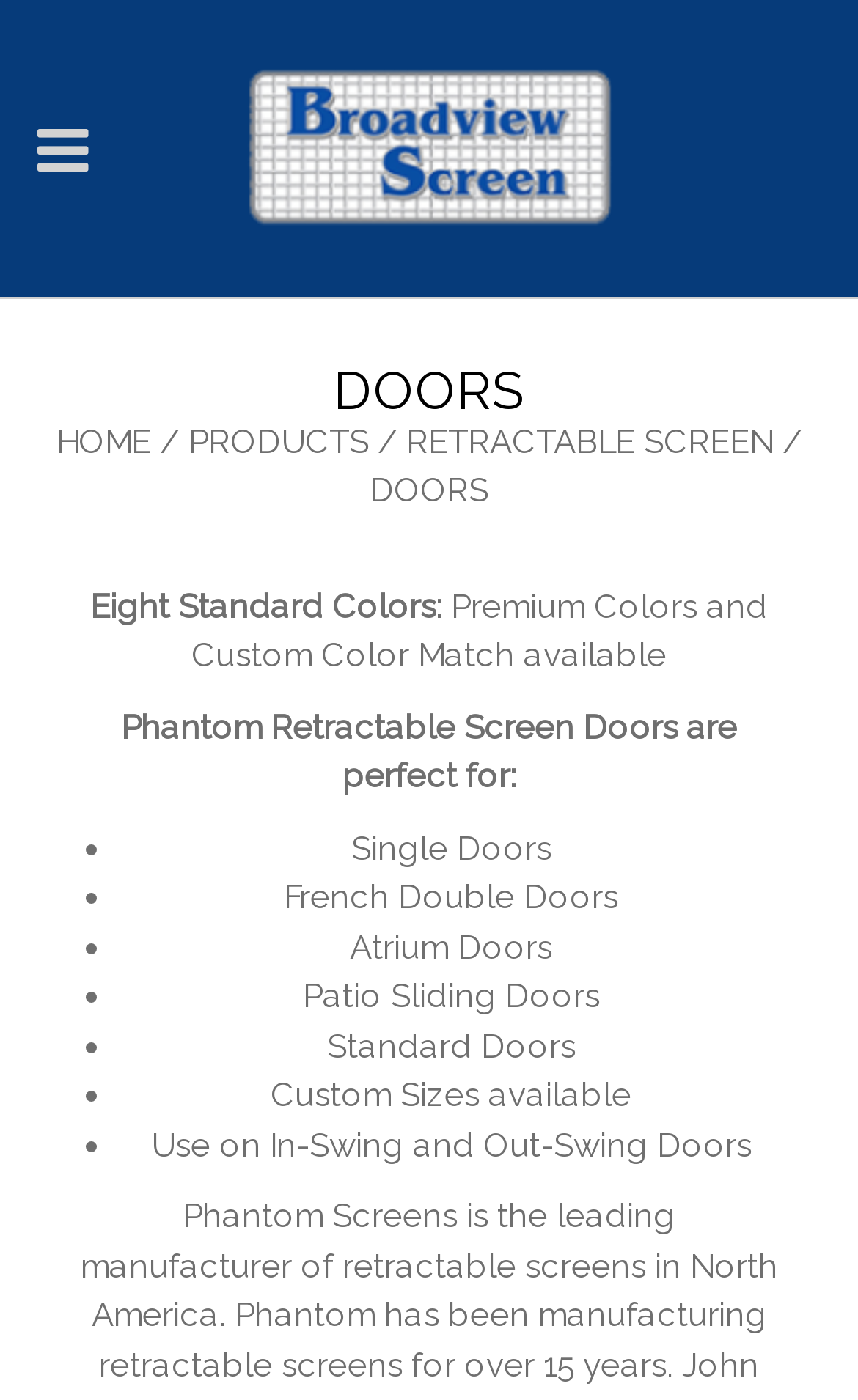Answer the following in one word or a short phrase: 
How many types of doors can use Phantom Retractable Screen Doors?

In-Swing and Out-Swing Doors